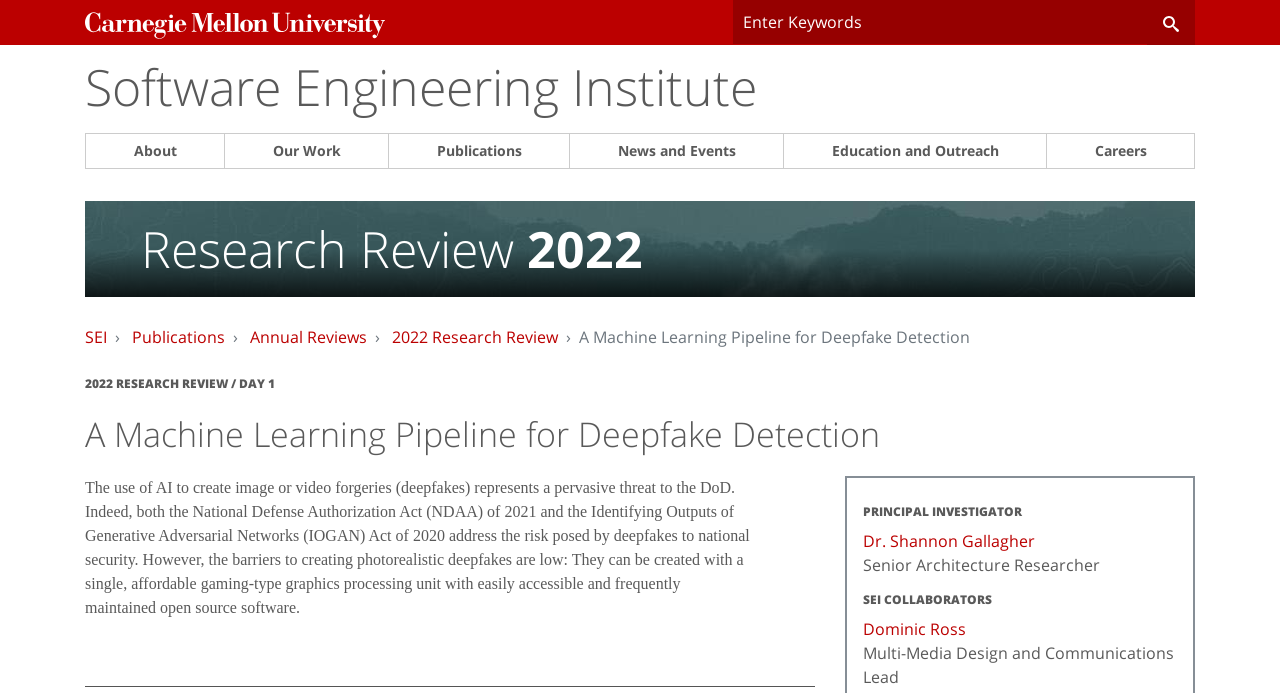What is the name of the university mentioned?
Using the visual information, reply with a single word or short phrase.

Carnegie Mellon University